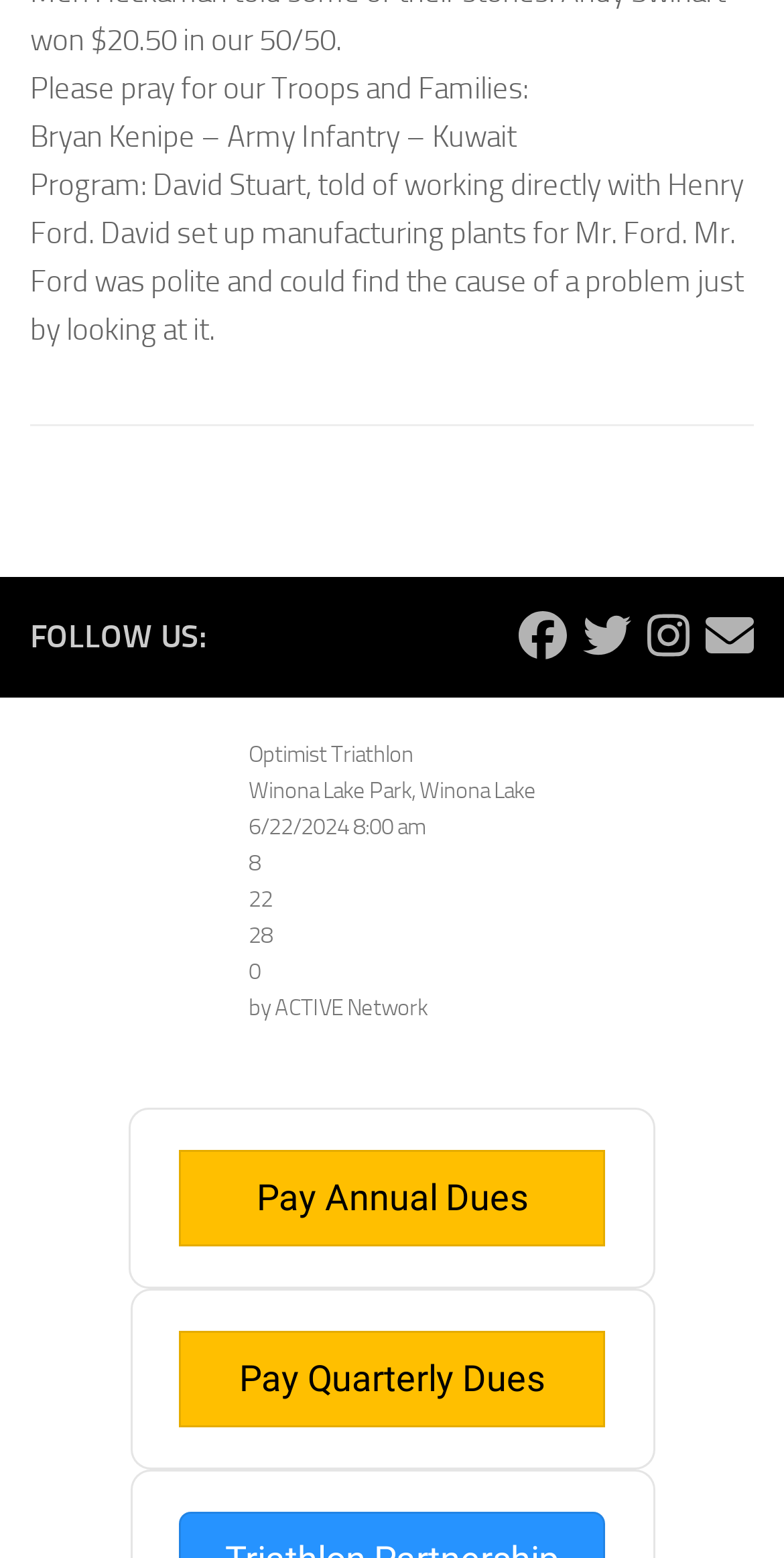How many social media platforms are mentioned to follow?
Please utilize the information in the image to give a detailed response to the question.

The webpage has links to follow on Facebook, Twitter, Instagram, and Email, so there are 4 social media platforms mentioned.